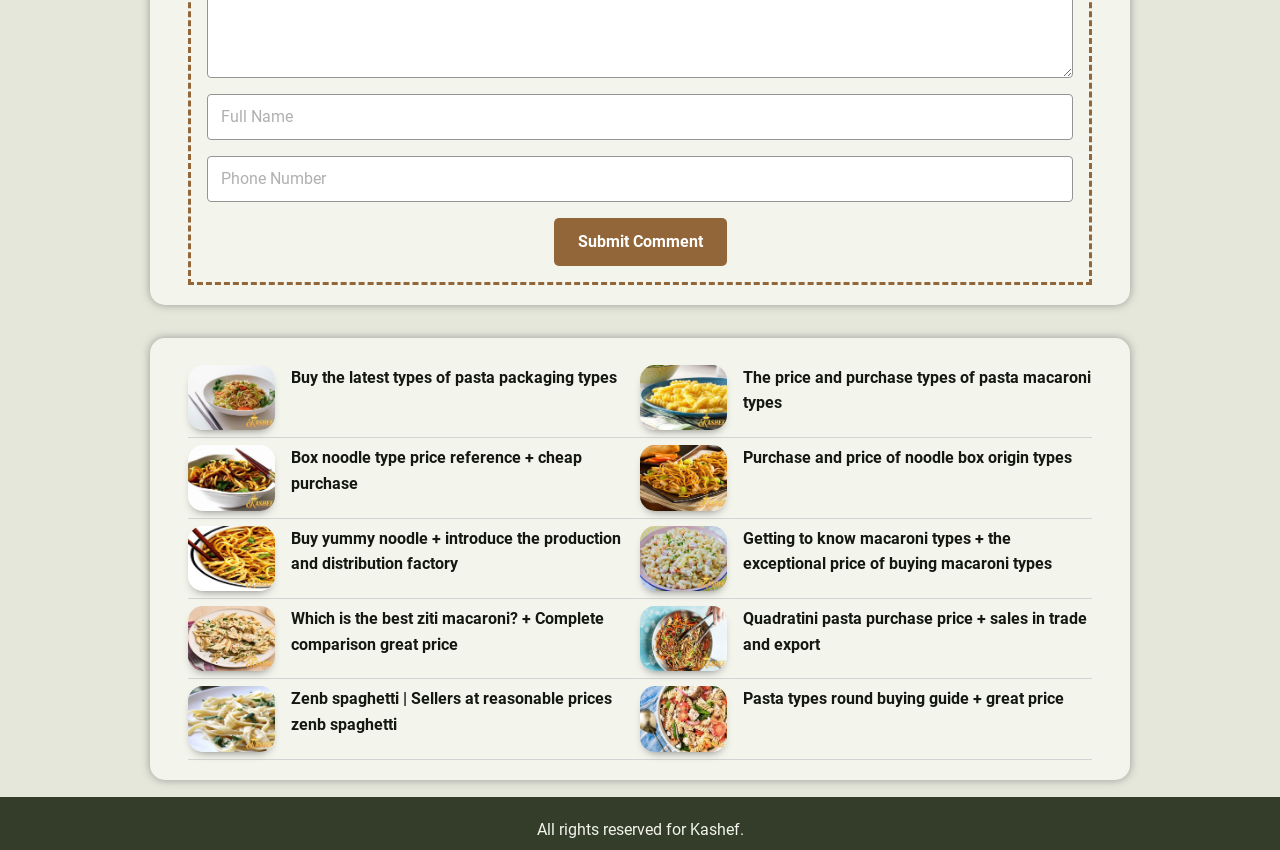Please determine the bounding box of the UI element that matches this description: name="submit" value="Submit Comment". The coordinates should be given as (top-left x, top-left y, bottom-right x, bottom-right y), with all values between 0 and 1.

[0.432, 0.256, 0.568, 0.313]